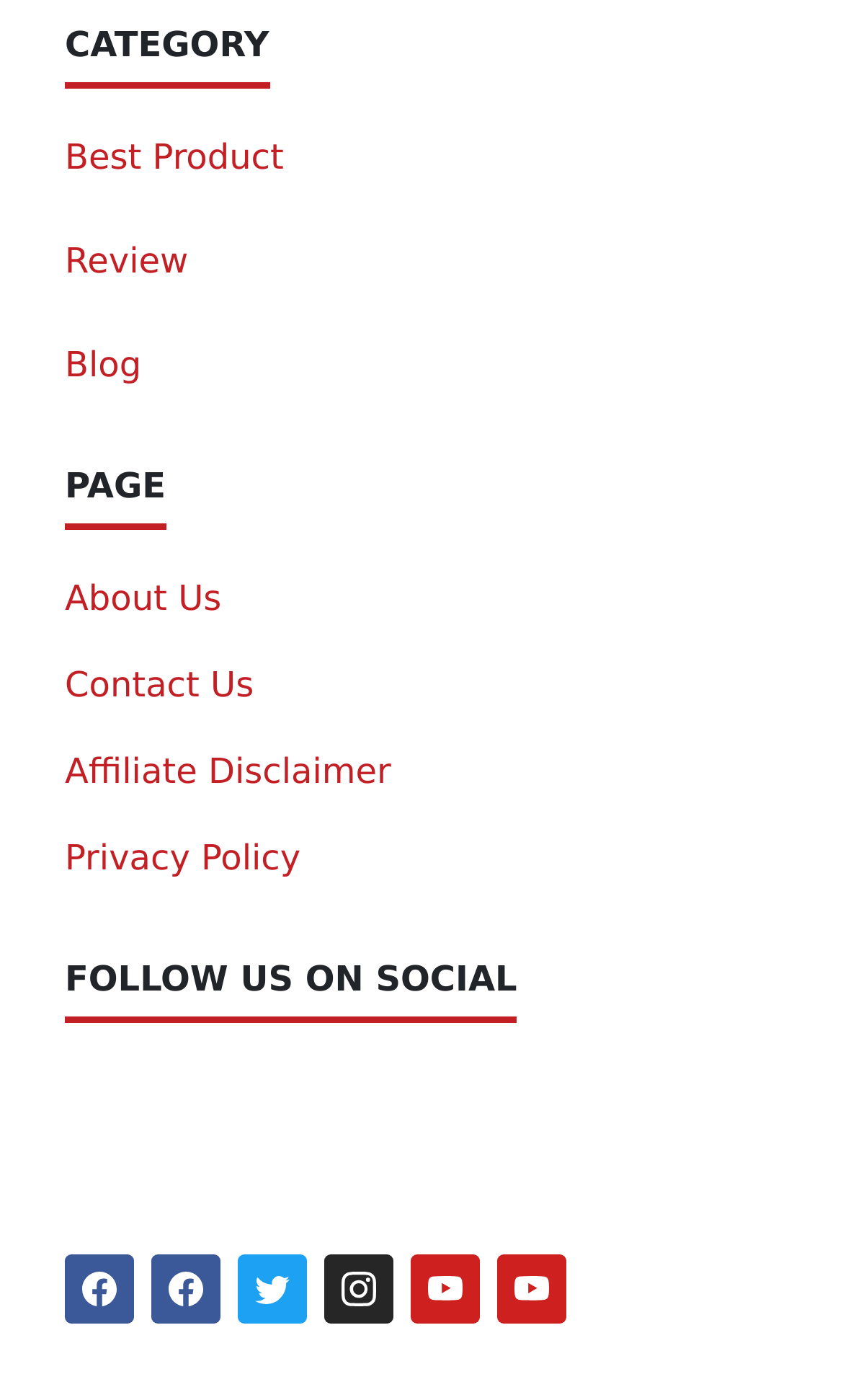Specify the bounding box coordinates of the element's region that should be clicked to achieve the following instruction: "Read the Blog". The bounding box coordinates consist of four float numbers between 0 and 1, in the format [left, top, right, bottom].

[0.077, 0.246, 0.168, 0.275]